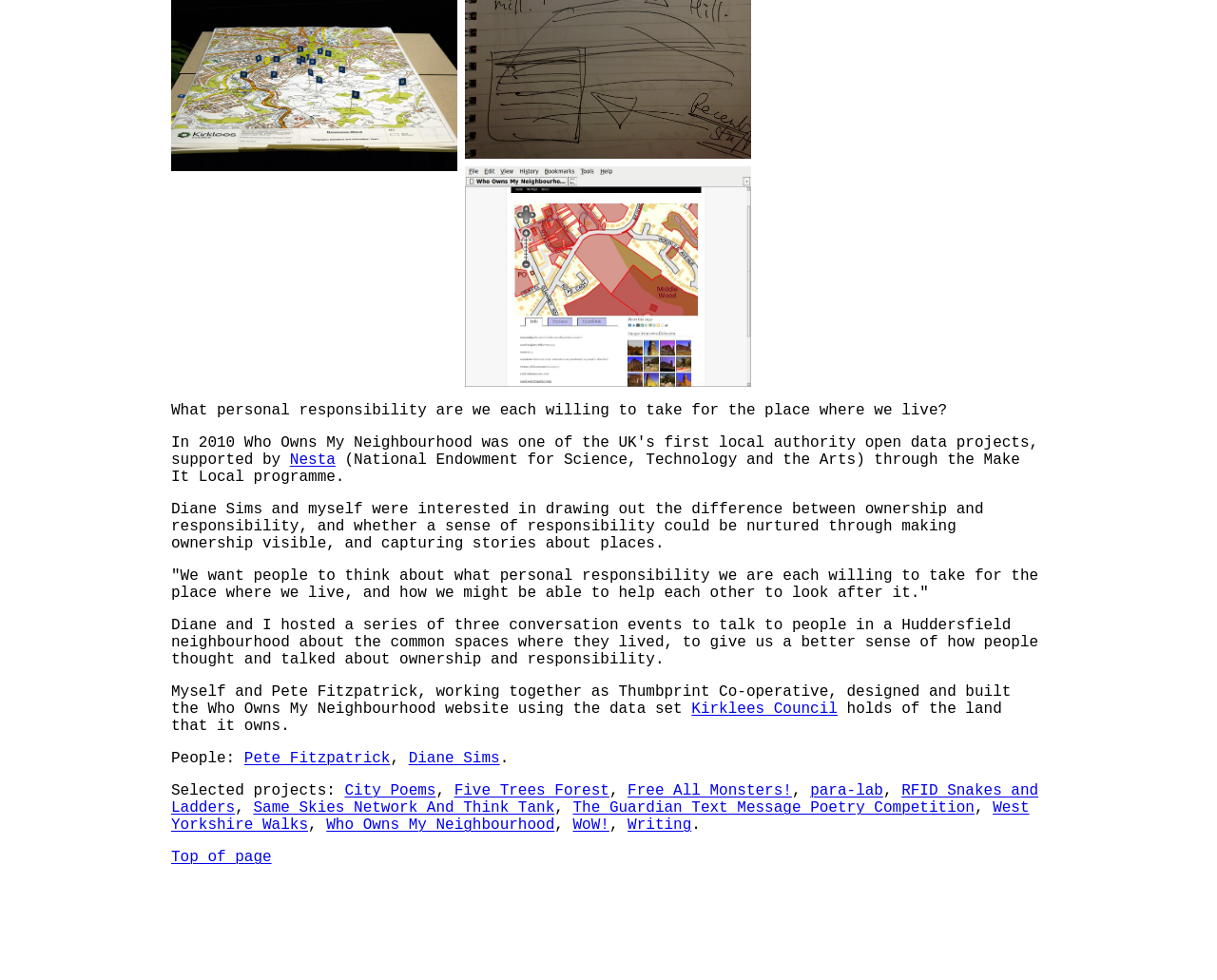Given the description aria-label="Advertisement" name="aswift_0" title="Advertisement", predict the bounding box coordinates of the UI element. Ensure the coordinates are in the format (top-left x, top-left y, bottom-right x, bottom-right y) and all values are between 0 and 1.

None